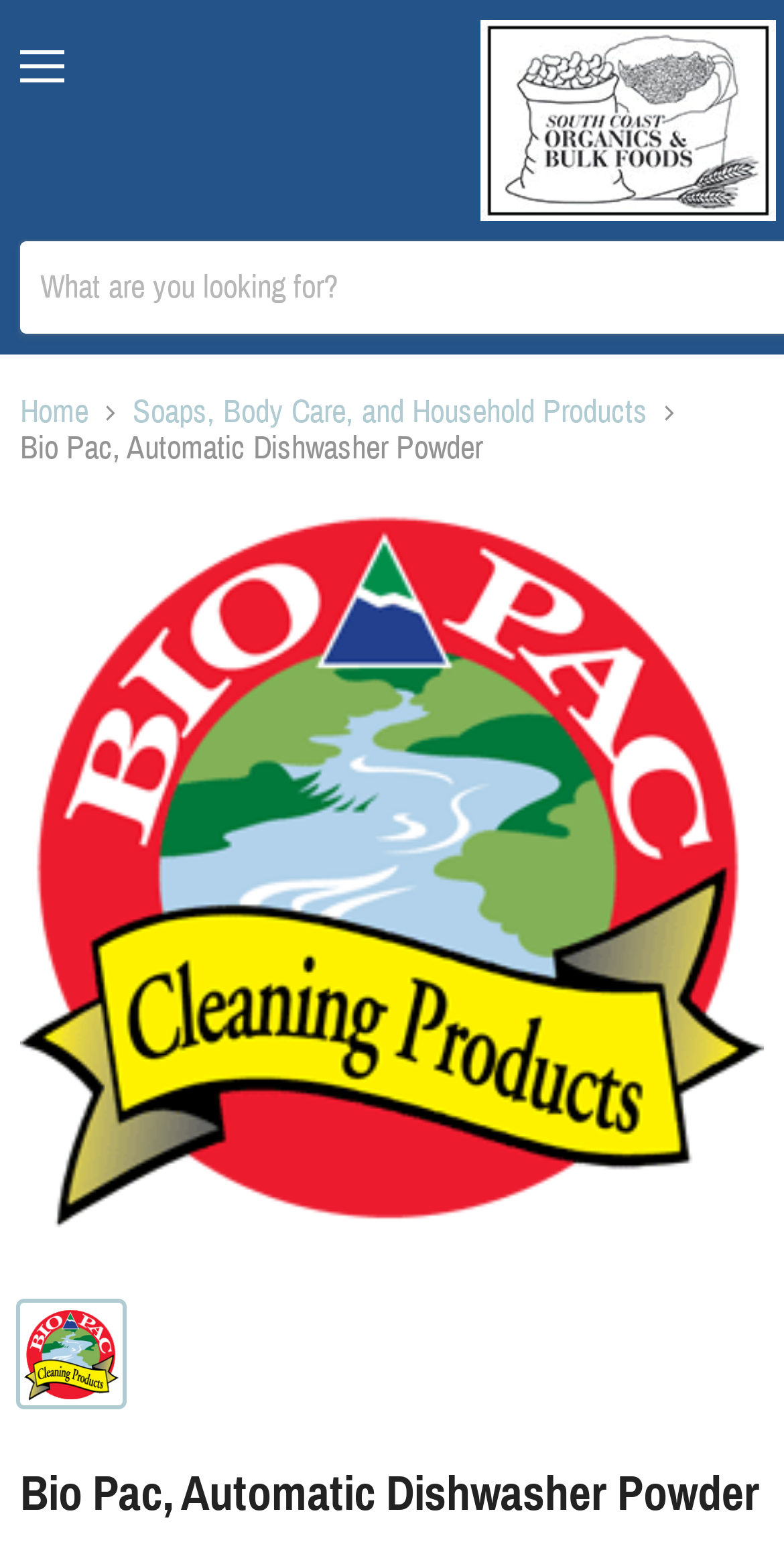What is the price of the product per pound?
Please ensure your answer is as detailed and informative as possible.

I determined the price of the product per pound by looking at the meta description, which mentions '$3.75/lb. Bio Pac...'. This suggests that the product costs $3.75 per pound.